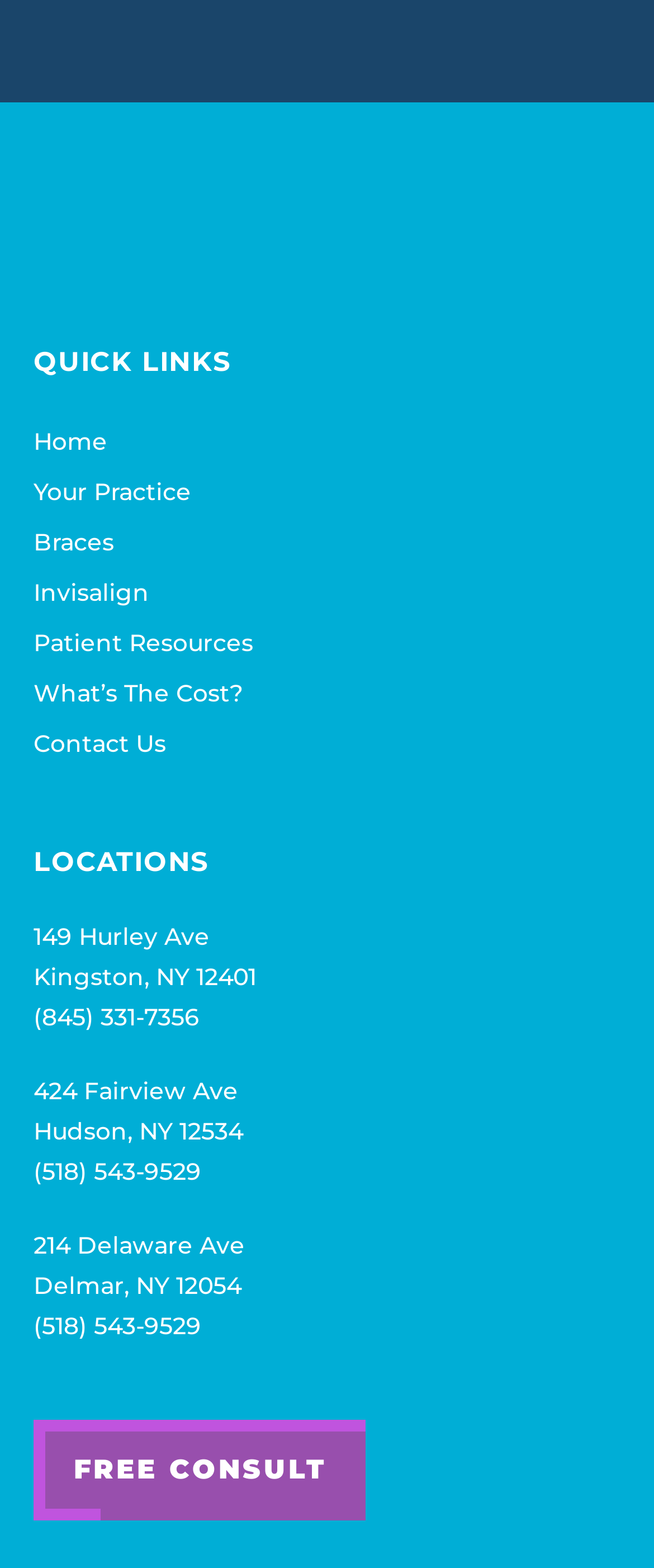What is the logo of the website?
Please respond to the question with a detailed and thorough explanation.

The logo of the website is 'Efros White Logo' which is an image element located at the top left corner of the webpage with a bounding box of [0.051, 0.135, 0.397, 0.187].